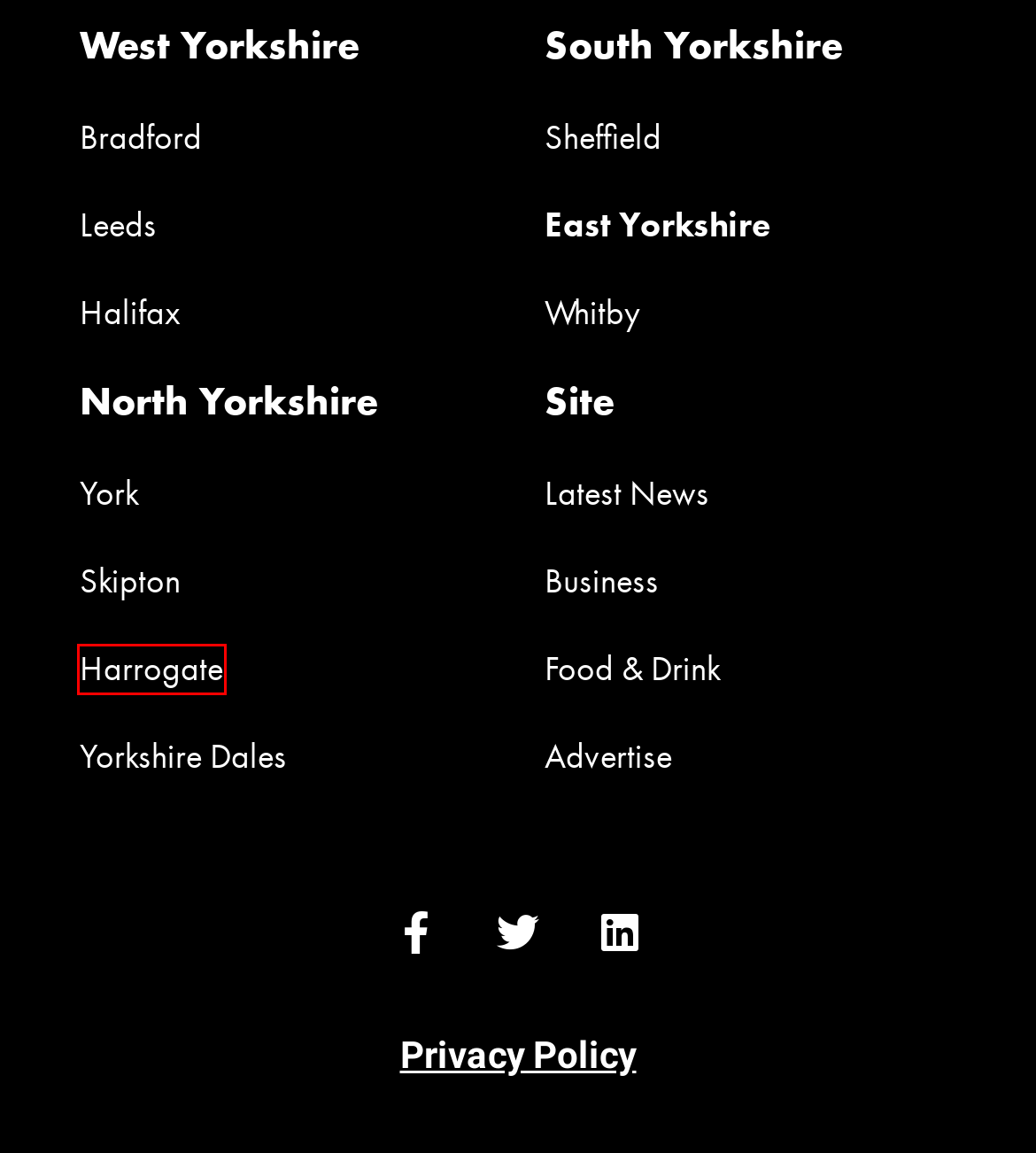You have a screenshot of a webpage with an element surrounded by a red bounding box. Choose the webpage description that best describes the new page after clicking the element inside the red bounding box. Here are the candidates:
A. Sheffield - The Yorkshire Press
B. Contact - The Yorkshire Press
C. Privacy Policy - The Yorkshire Press
D. Bradford - The Yorkshire Press
E. Whitby - The Yorkshire Press
F. Halifax - The Yorkshire Press
G. Harrogate - The Yorkshire Press
H. Skipton - The Yorkshire Press

G